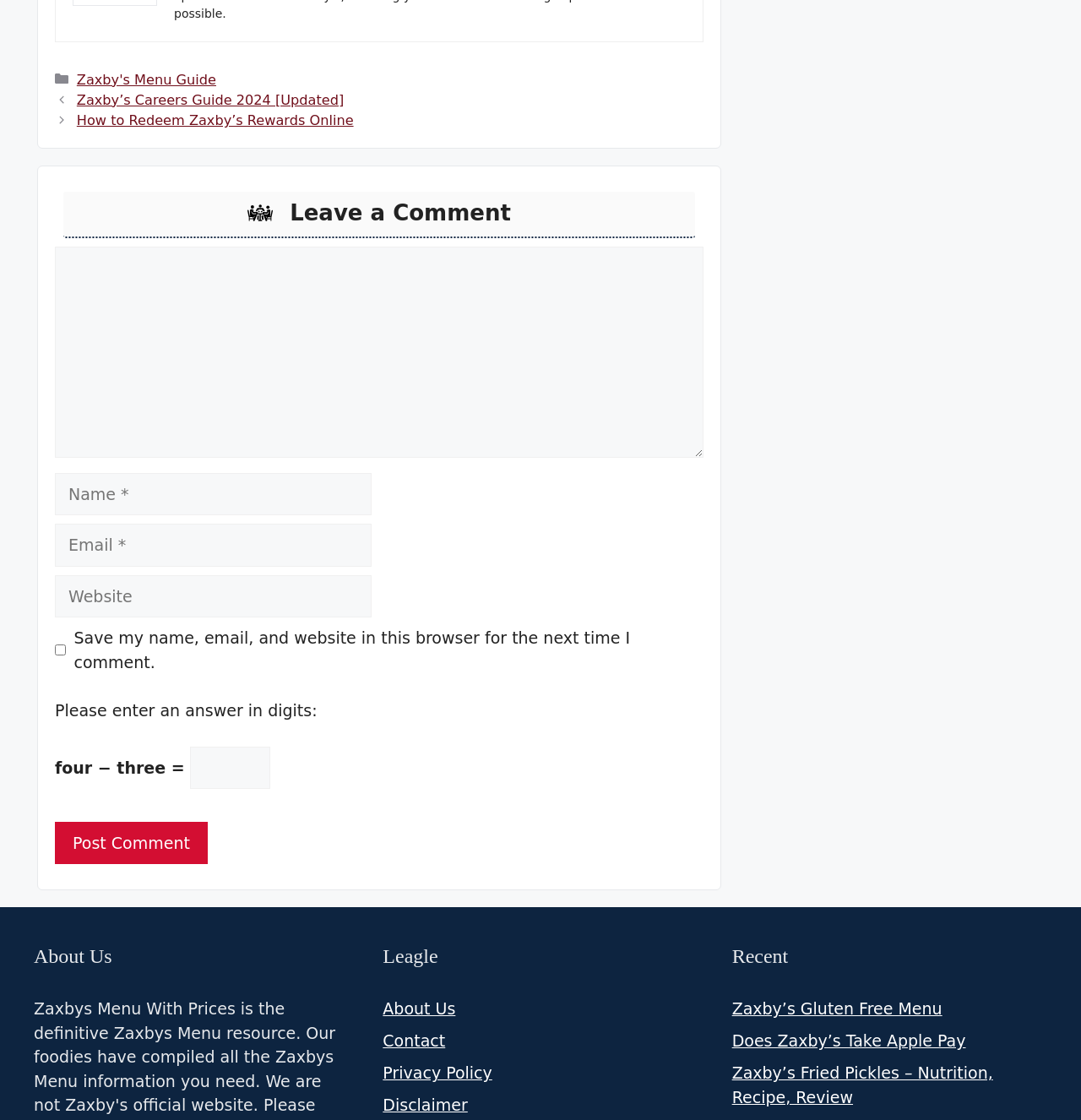Refer to the image and answer the question with as much detail as possible: What is the title of the last post?

I found the title of the last post by looking at the link elements under the 'Recent' heading element. The last link element has the text 'Zaxby’s Fried Pickles – Nutrition, Recipe, Review', so I extracted the title from that.